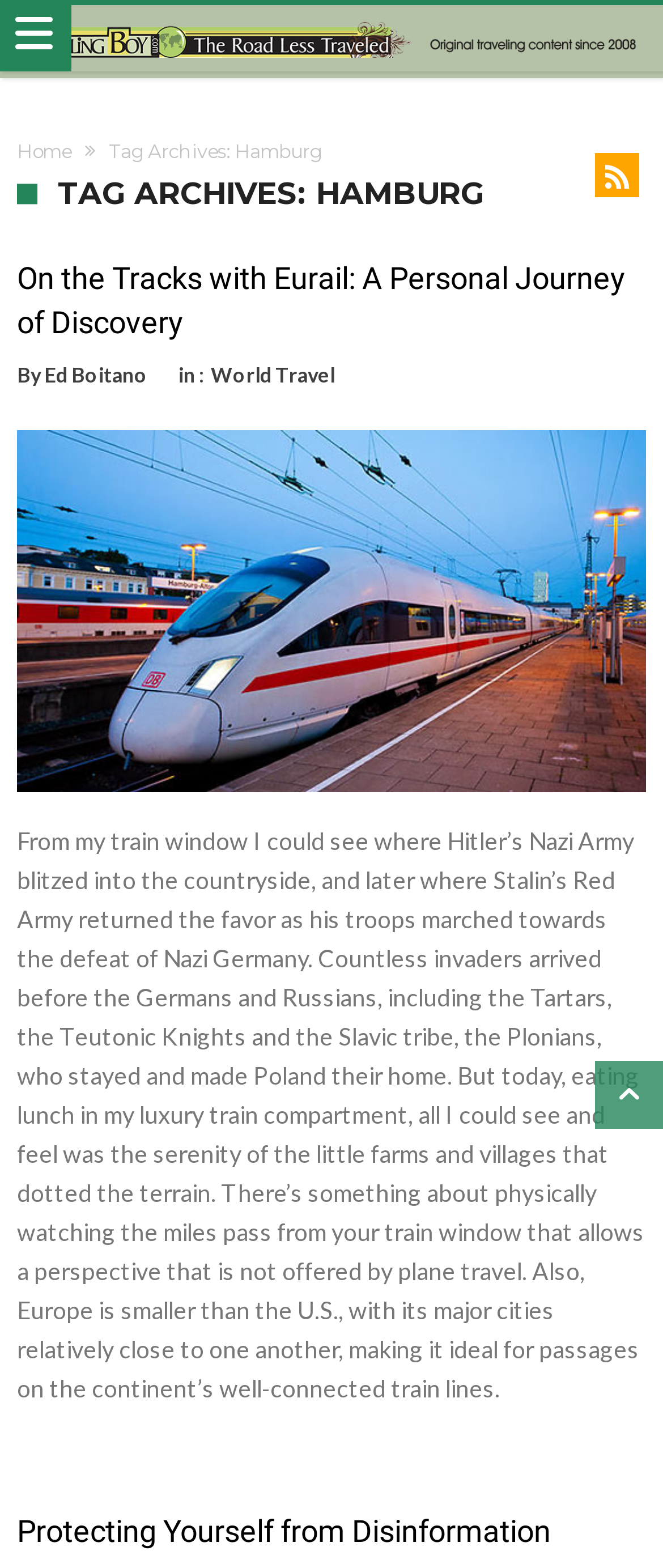Kindly determine the bounding box coordinates of the area that needs to be clicked to fulfill this instruction: "Go to the top of the page".

[0.897, 0.677, 1.0, 0.72]